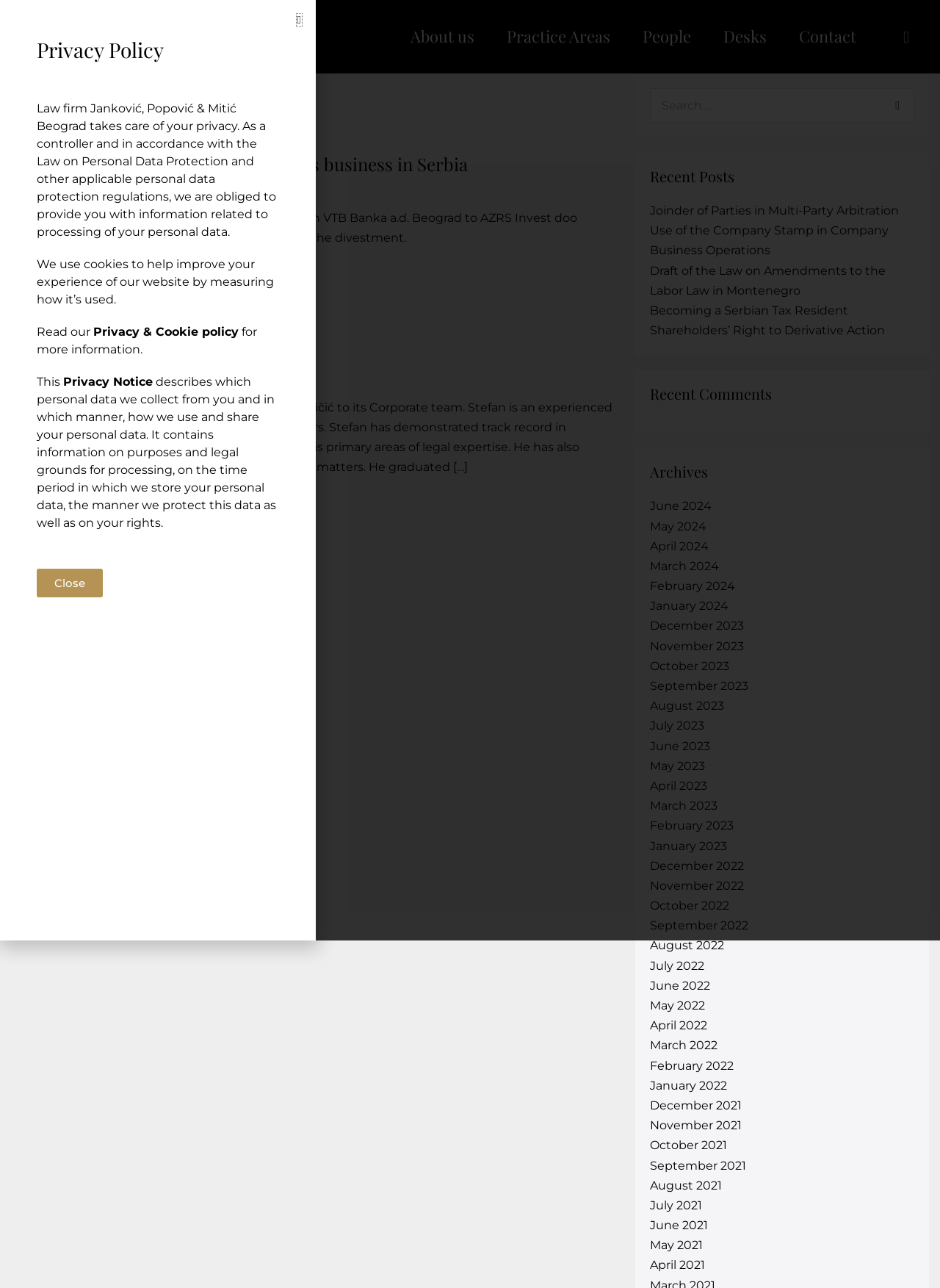Please provide the bounding box coordinates for the element that needs to be clicked to perform the instruction: "Click on the 'About us' link". The coordinates must consist of four float numbers between 0 and 1, formatted as [left, top, right, bottom].

[0.419, 0.012, 0.522, 0.045]